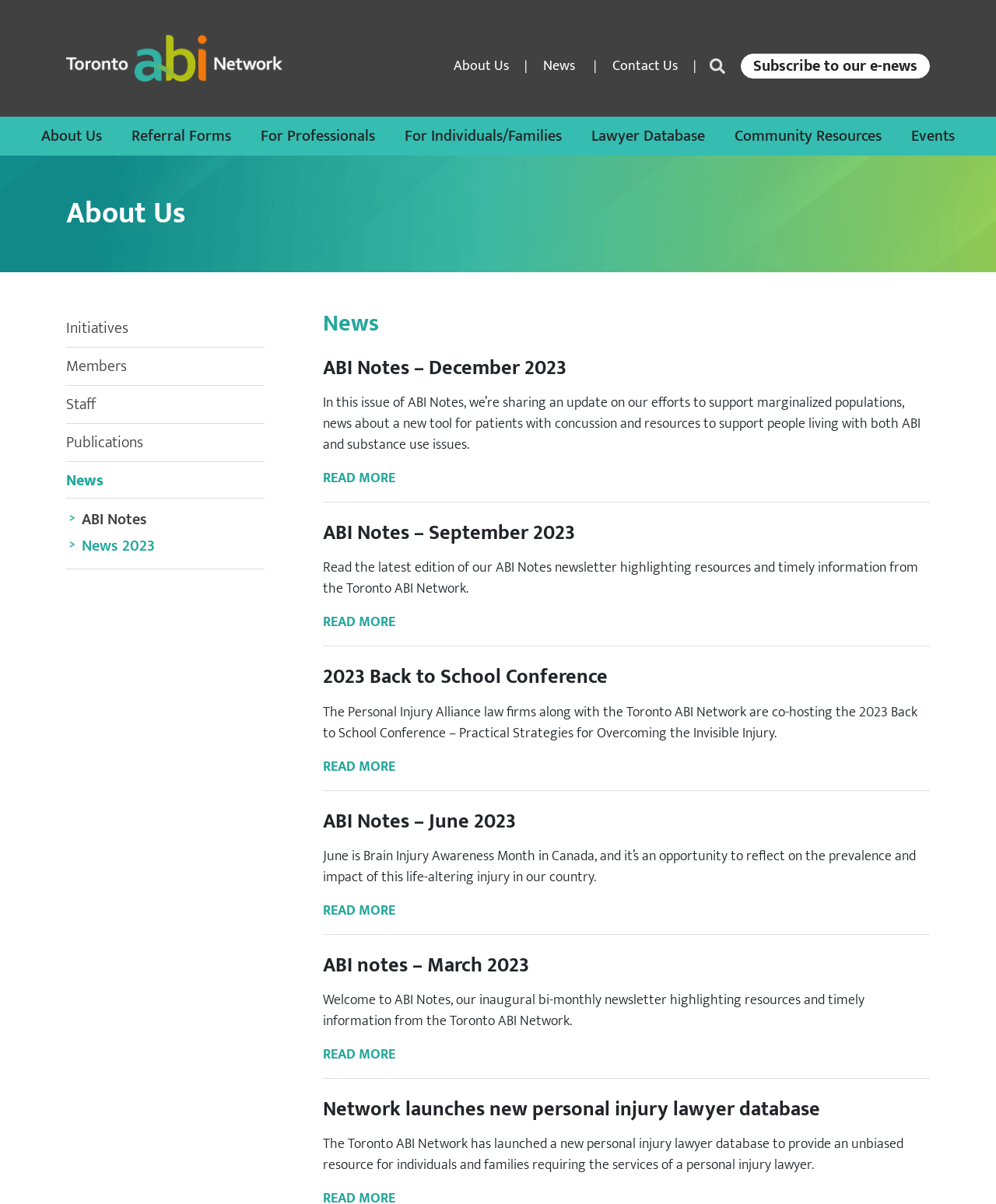What is the purpose of the lawyer database?
Utilize the image to construct a detailed and well-explained answer.

I read the text associated with the heading 'Network launches new personal injury lawyer database' and found that the purpose of the lawyer database is to 'provide an unbiased resource for individuals and families requiring the services of a personal injury lawyer'.